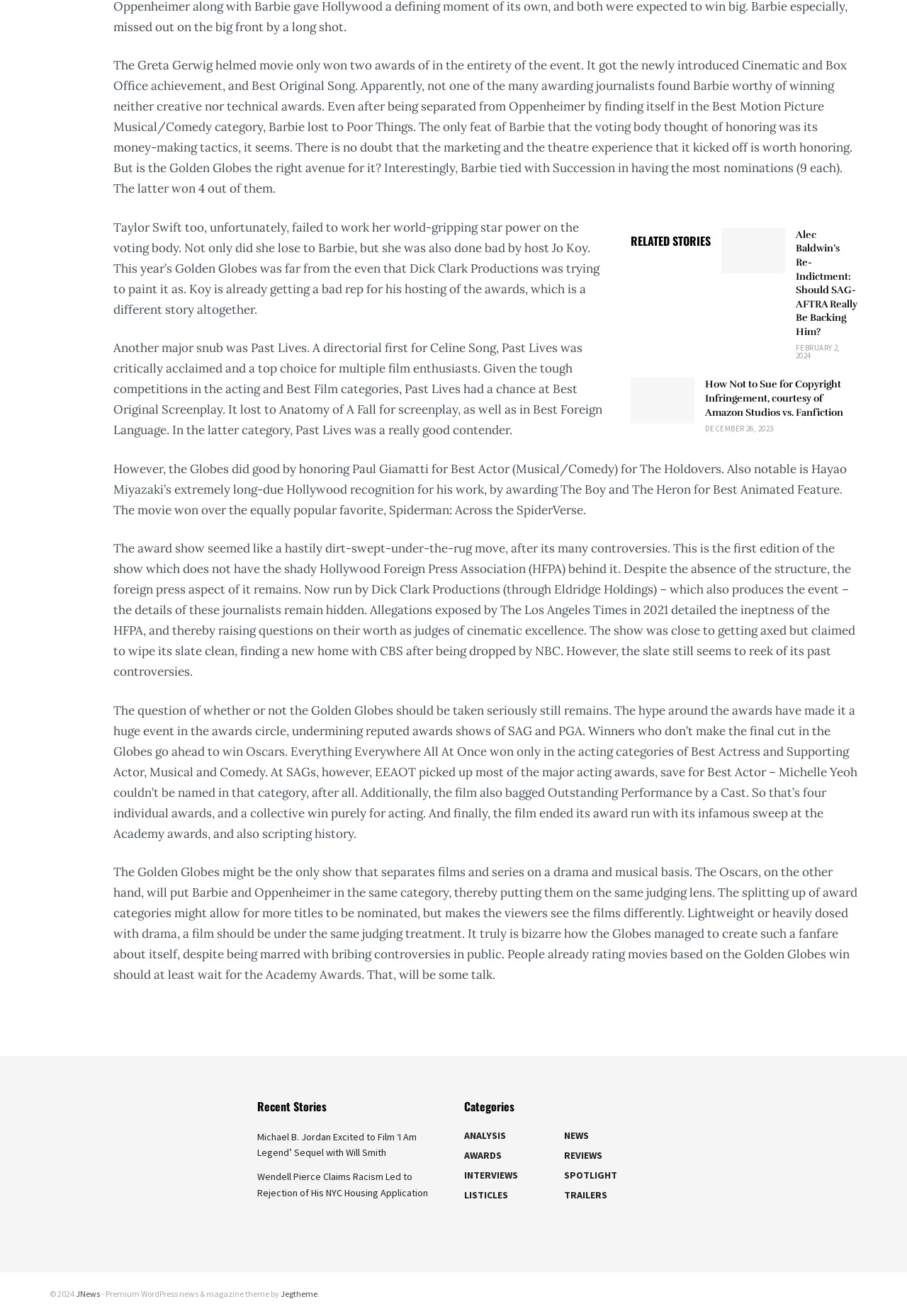Locate the bounding box coordinates of the element's region that should be clicked to carry out the following instruction: "Visit the JNews website". The coordinates need to be four float numbers between 0 and 1, i.e., [left, top, right, bottom].

[0.084, 0.979, 0.11, 0.987]